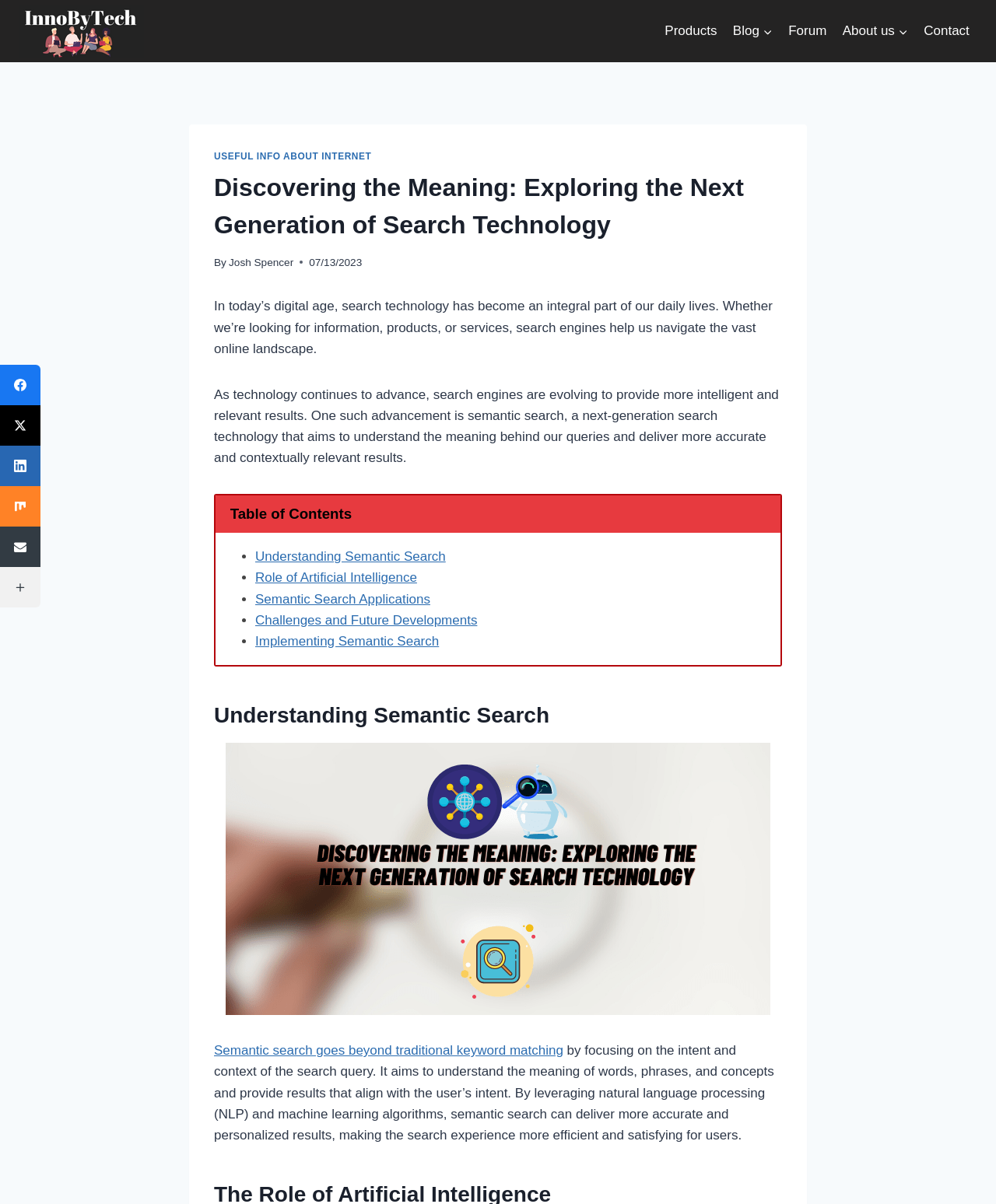Please determine the bounding box coordinates of the element's region to click in order to carry out the following instruction: "Click on the 'Products' link". The coordinates should be four float numbers between 0 and 1, i.e., [left, top, right, bottom].

[0.66, 0.01, 0.728, 0.041]